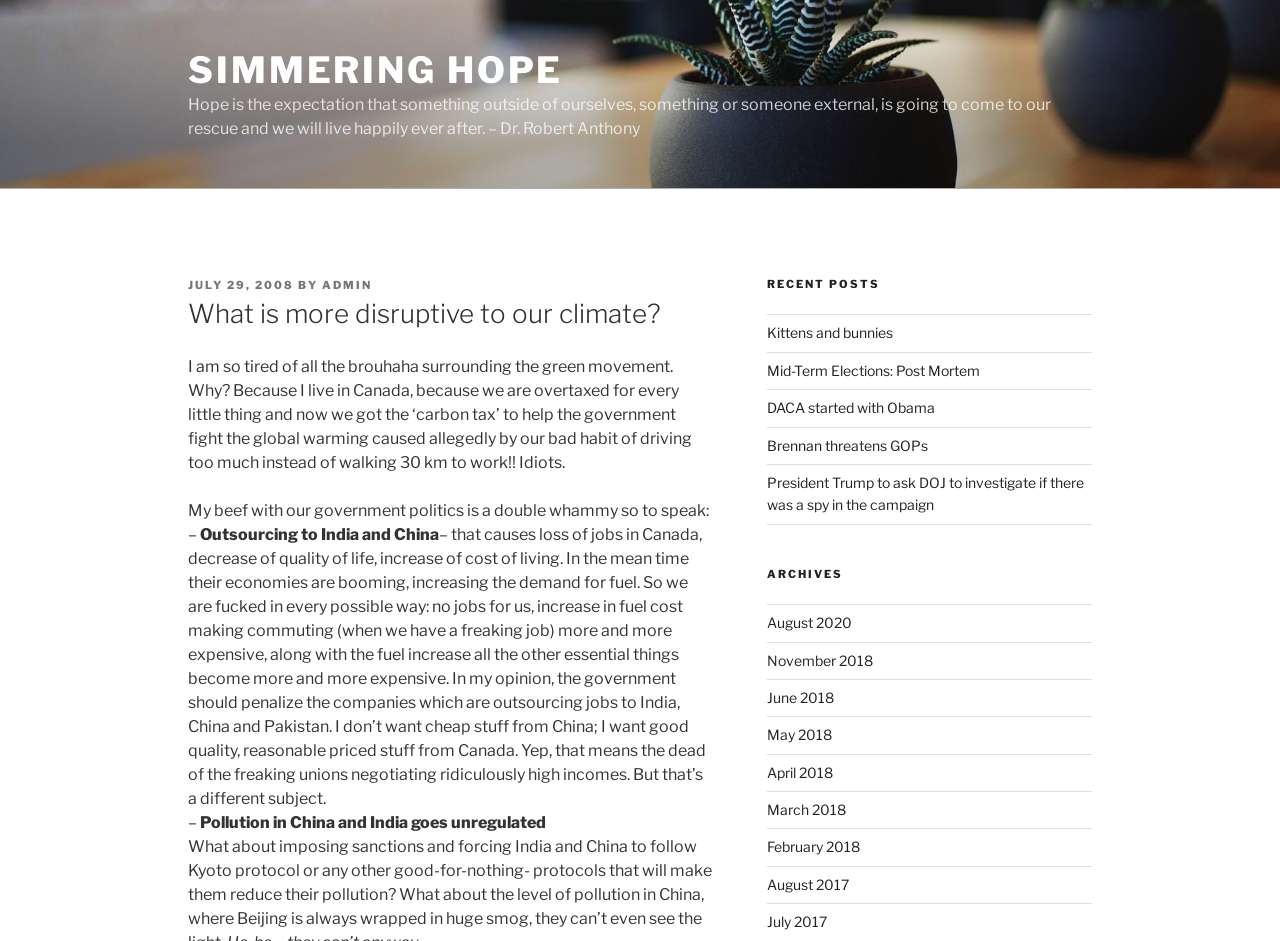Find the bounding box coordinates of the clickable element required to execute the following instruction: "Go to 'August 2020' archives". Provide the coordinates as four float numbers between 0 and 1, i.e., [left, top, right, bottom].

[0.599, 0.653, 0.665, 0.671]